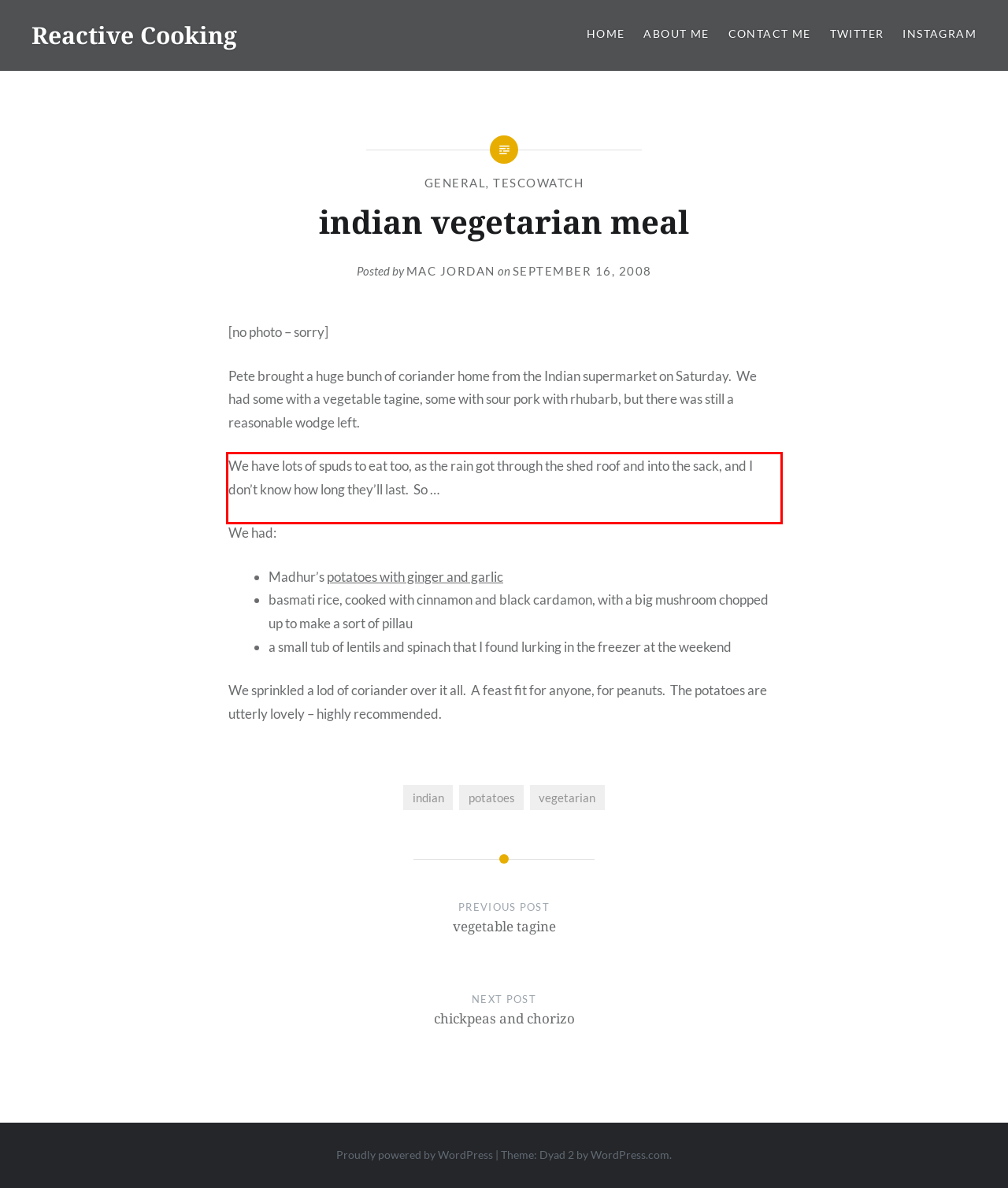Please extract the text content within the red bounding box on the webpage screenshot using OCR.

We have lots of spuds to eat too, as the rain got through the shed roof and into the sack, and I don’t know how long they’ll last. So …